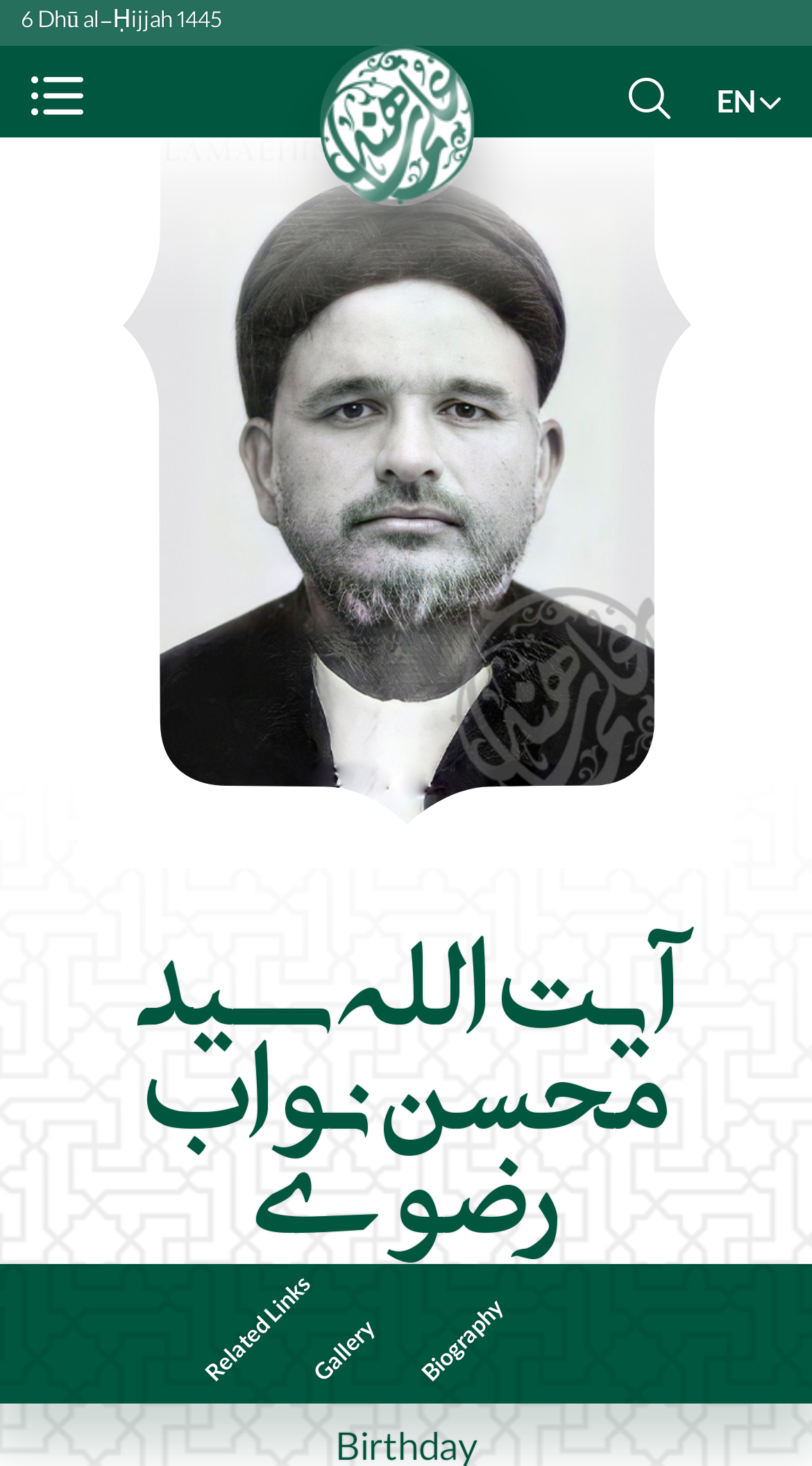What is the language option available?
Please give a detailed and elaborate explanation in response to the question.

I examined the top right corner of the webpage and found a static text element with the language option 'EN'.